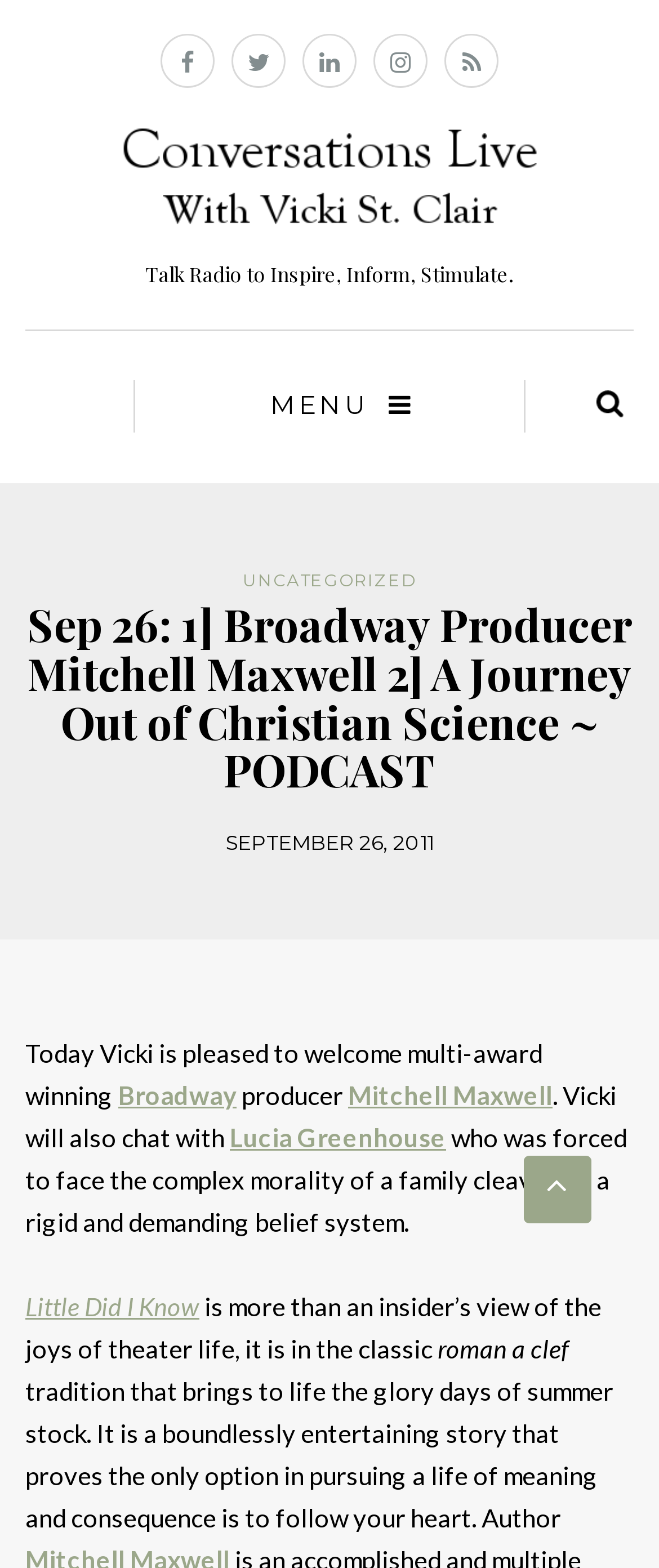What is the tag of the article?
Based on the image, please offer an in-depth response to the question.

I found the answer by looking at the link element with the text 'UNCATEGORIZED' which suggests that it is the tag of the article.